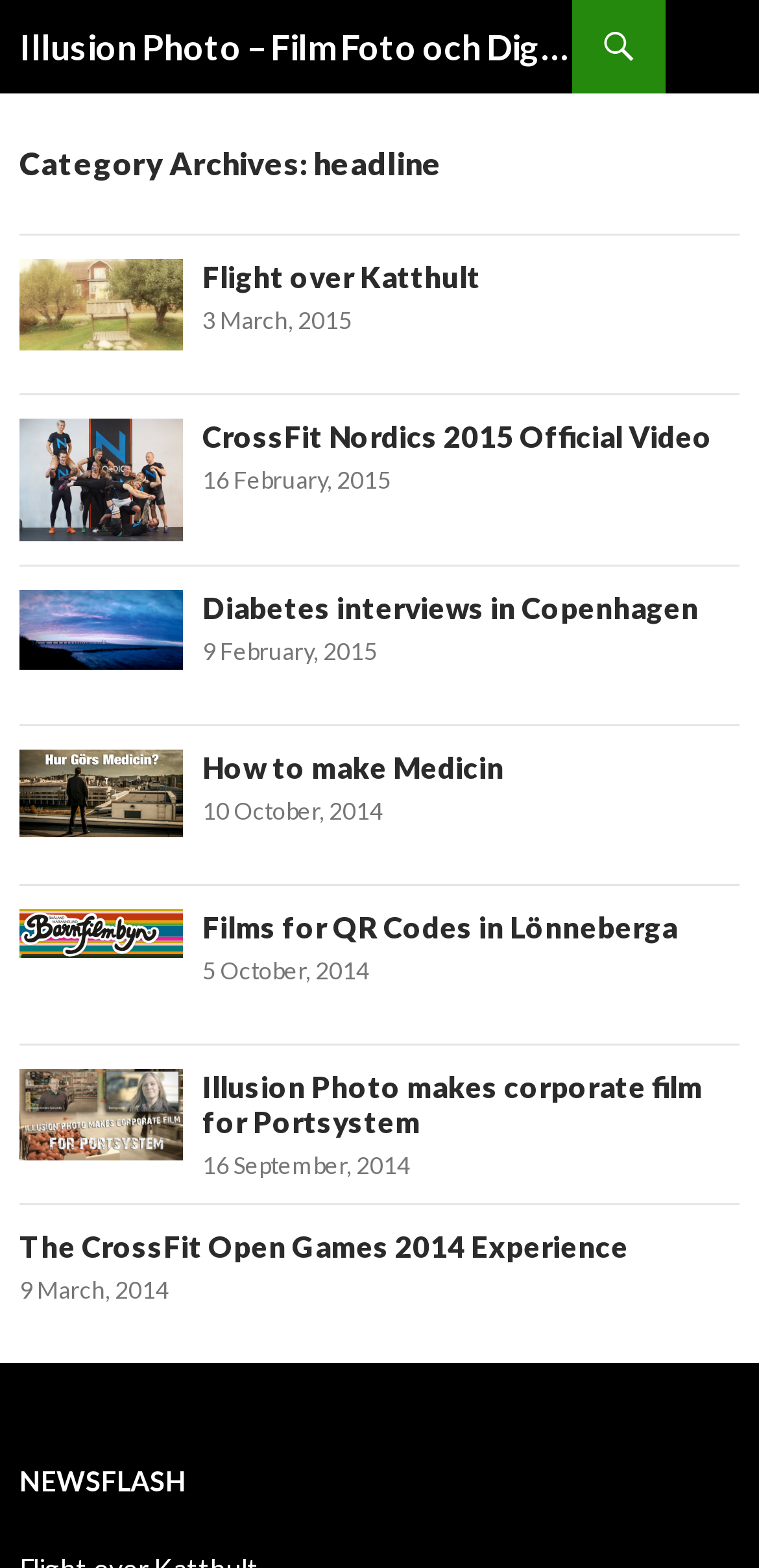Answer the question below using just one word or a short phrase: 
How many articles are on the page?

6